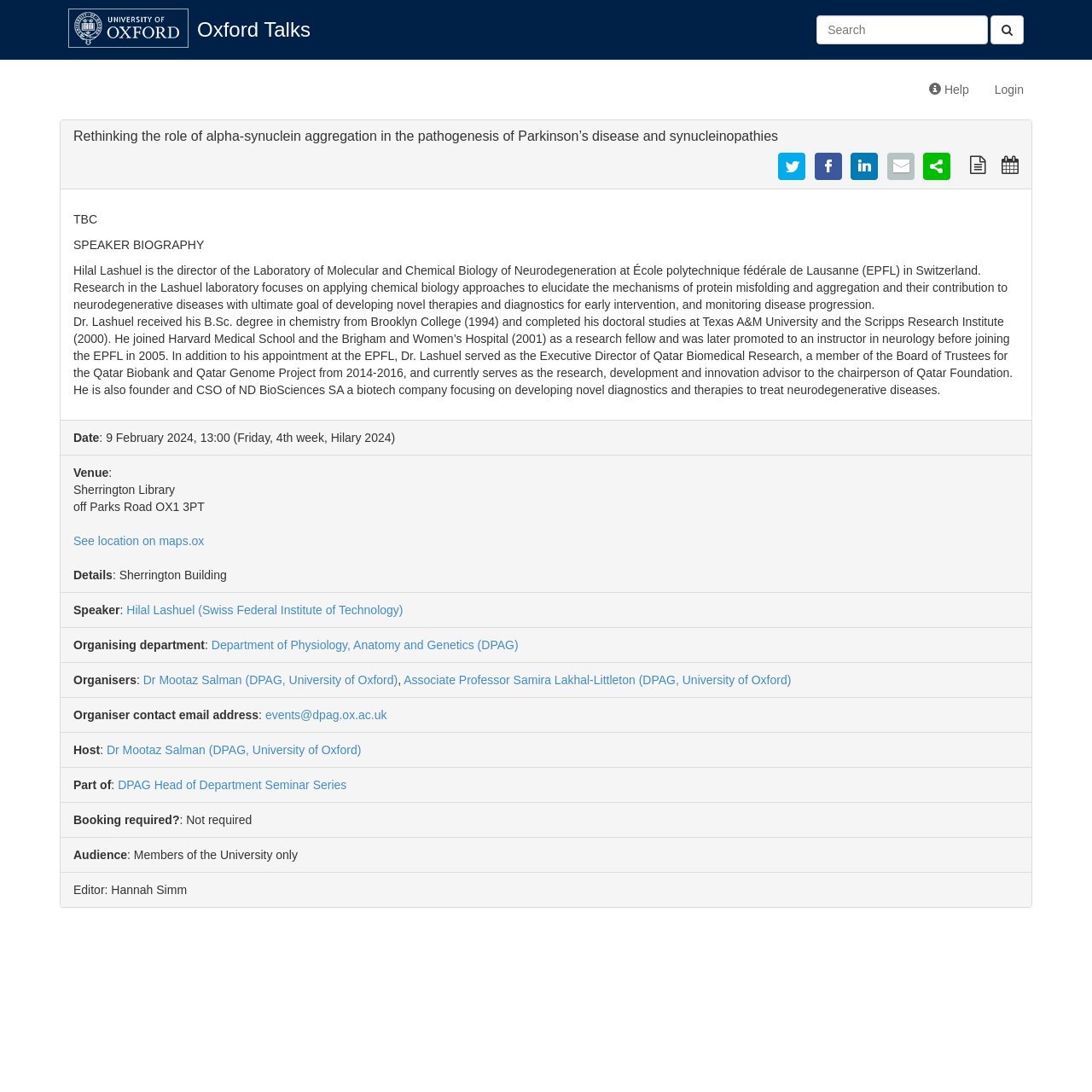Kindly determine the bounding box coordinates for the area that needs to be clicked to execute this instruction: "View a plain text version of this talk".

[0.888, 0.144, 0.905, 0.158]